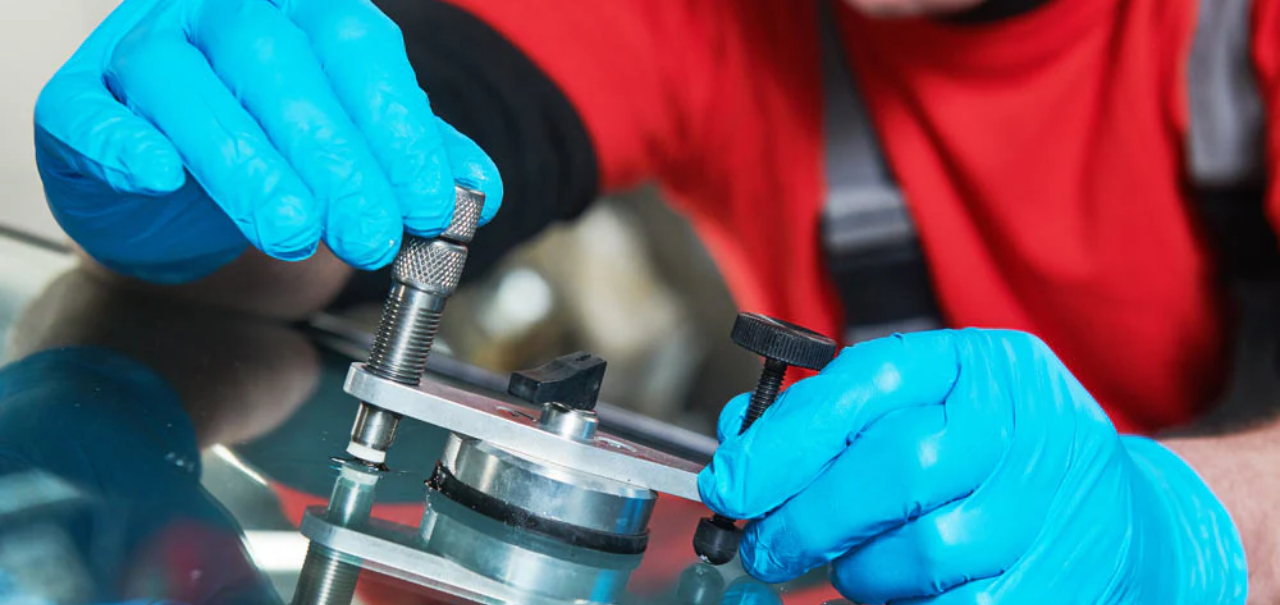Create an exhaustive description of the image.

In this image, a technician is meticulously engaged in an auto glass repair process. Wearing vibrant blue gloves for protection, the technician is handling a specialized tool designed for repairing chips or cracks in glass. The tool, which appears to be a repair injector, is positioned over a glass surface, indicating the focus on ensuring a precise application of the repair resin. The technician is dressed in a red shirt with visible straps, suggesting a professional setting, likely related to glass repair services. The background remains softly blurred, emphasizing the skilled work being executed at the forefront, highlighting the importance of both speed and effectiveness in delivering high-quality repairs. This image represents the essence of making quick yet reliable repairs in the auto glass industry.